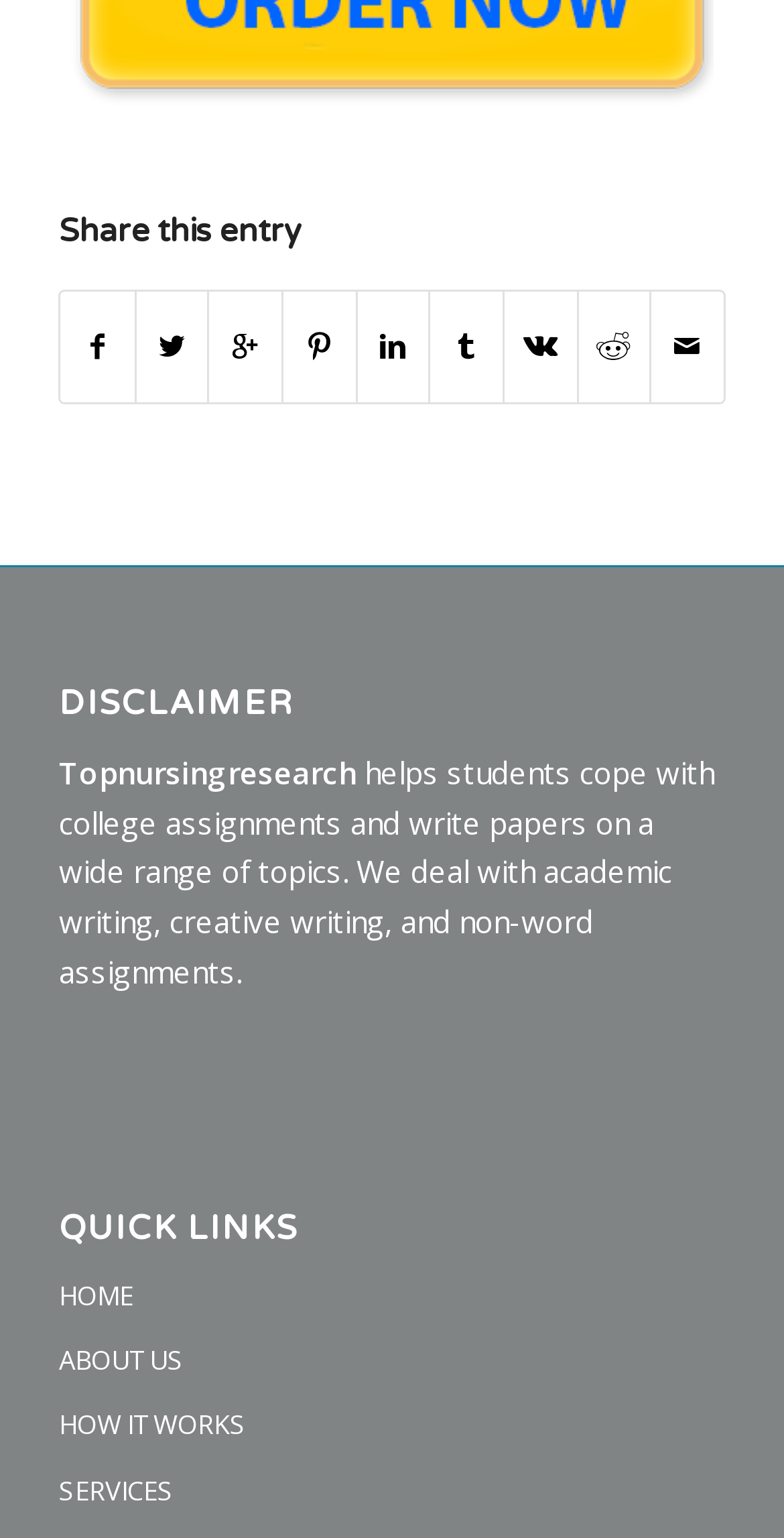Determine the bounding box for the described HTML element: "Property market and country assessment". Ensure the coordinates are four float numbers between 0 and 1 in the format [left, top, right, bottom].

None